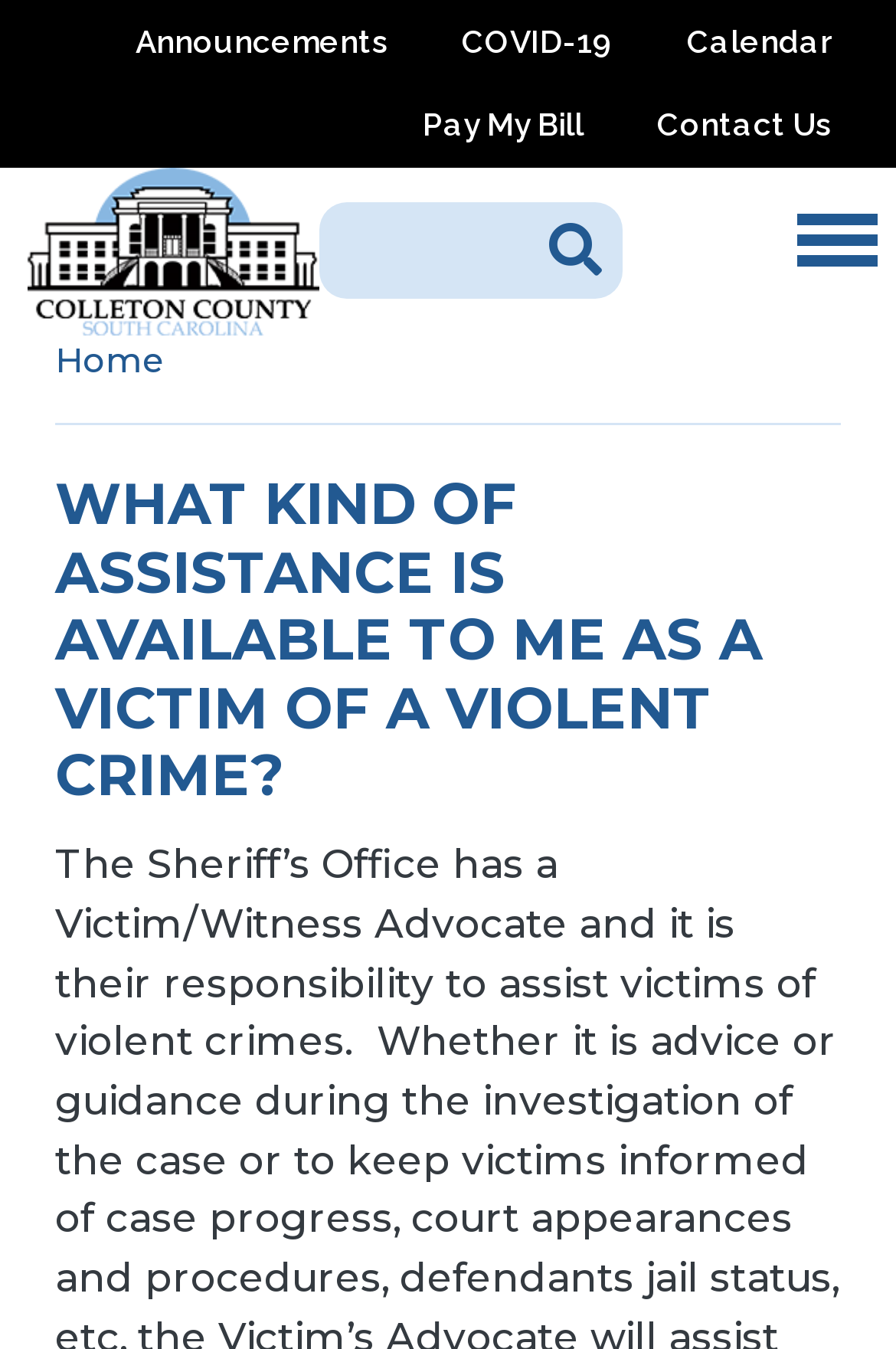Extract the bounding box coordinates for the UI element described as: "value="Search"".

[0.597, 0.157, 0.685, 0.215]